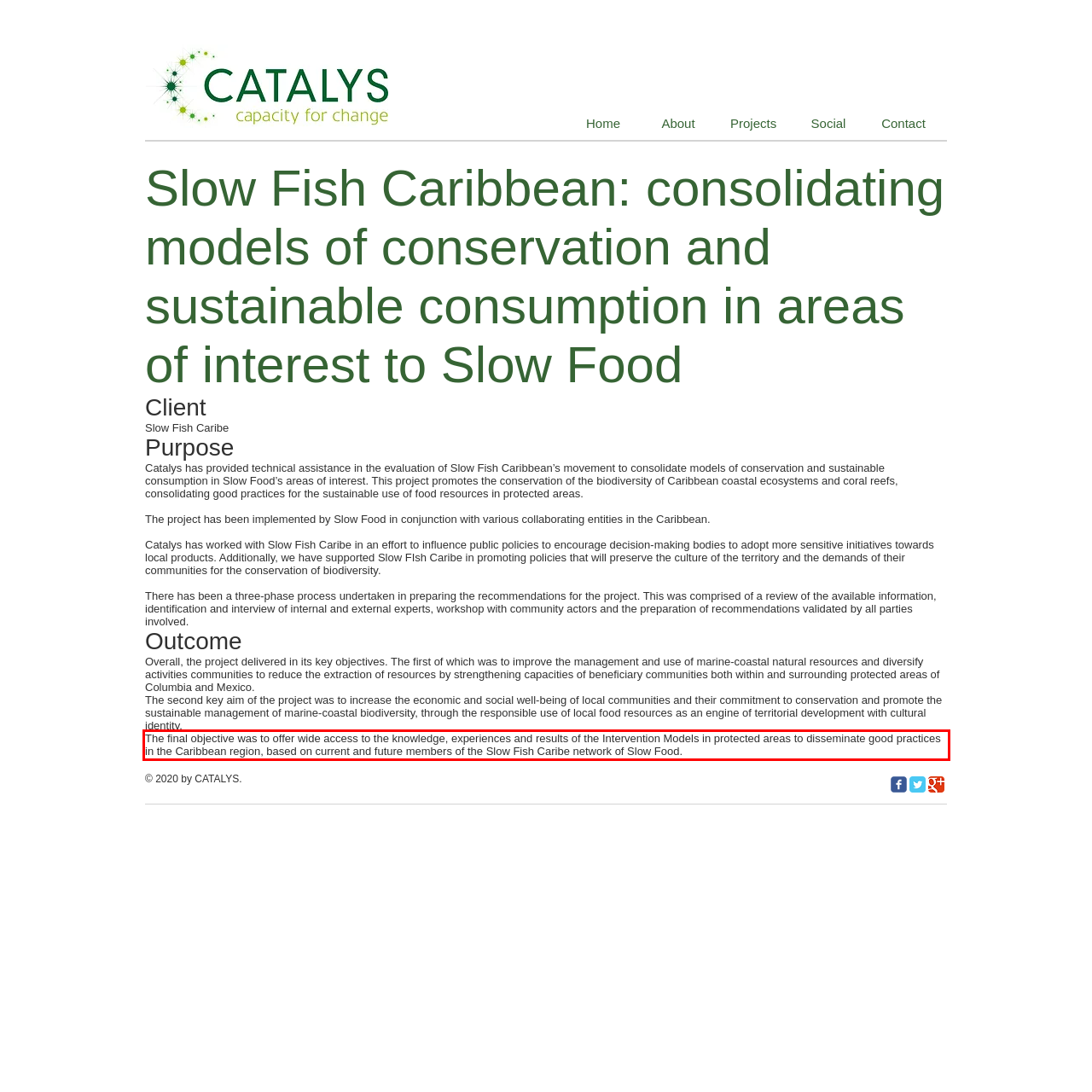Identify the text inside the red bounding box in the provided webpage screenshot and transcribe it.

The final objective was to offer wide access to the knowledge, experiences and results of the Intervention Models in protected areas to disseminate good practices in the Caribbean region, based on current and future members of the Slow Fish Caribe network of Slow Food.